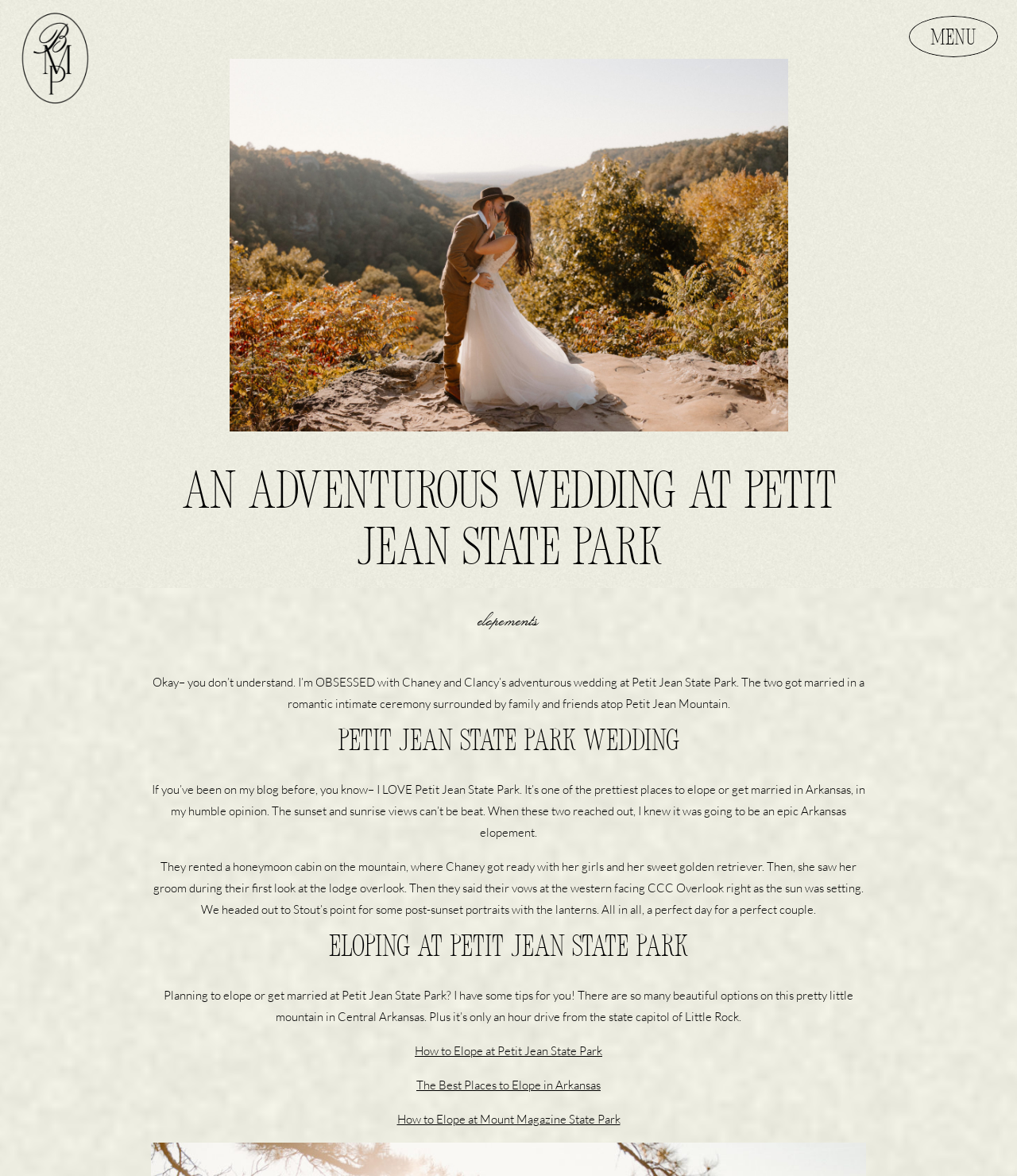How many links are provided for eloping or getting married at Petit Jean State Park? Based on the screenshot, please respond with a single word or phrase.

3